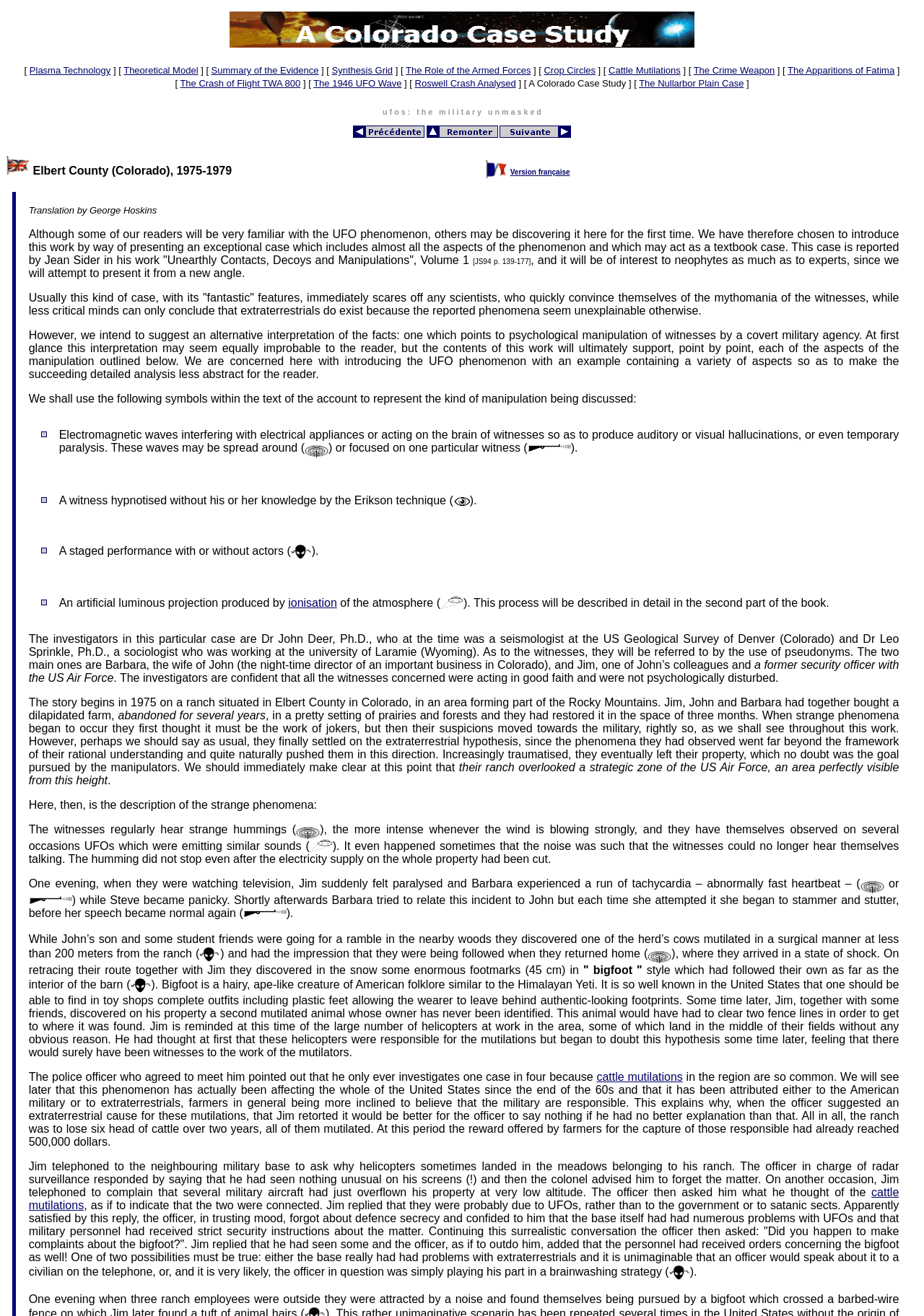Identify and provide the bounding box for the element described by: "Hawkview Retreat".

None